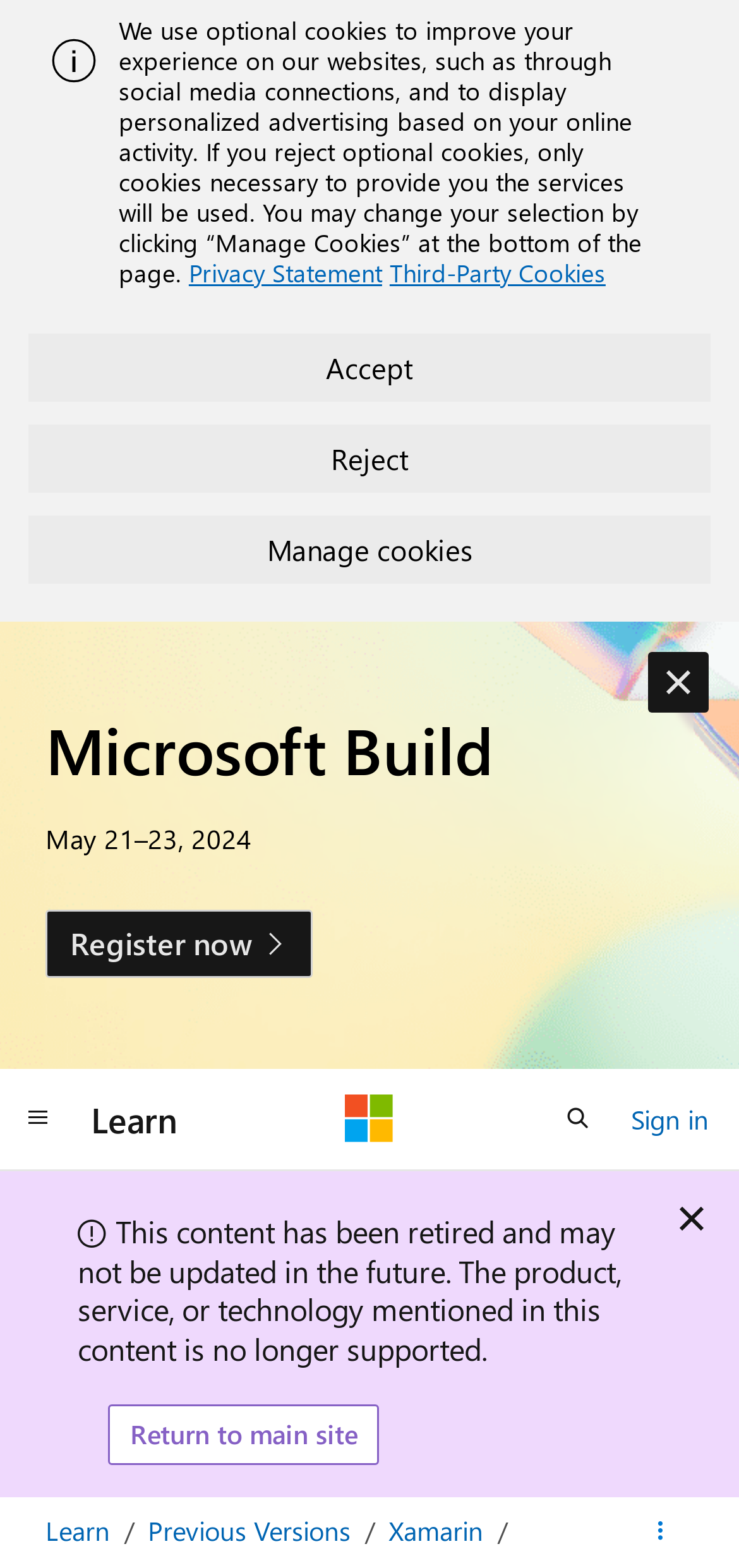Generate a comprehensive caption for the webpage you are viewing.

The webpage is about Microsoft Azure and Xamarin, with a focus on learning resources. At the top, there is an alert section that takes up almost the entire width of the page, with an image on the left side. Below the image, there is a static text describing the use of optional cookies, followed by links to the privacy statement and third-party cookies. There are three buttons: "Accept", "Reject", and "Manage cookies", aligned horizontally and taking up most of the width of the page.

Below the alert section, there is a heading "Microsoft Build" with a date "May 21–23, 2024" and a link to "Register now" on the right side. There is a button "Dismiss alert" on the top right corner of this section.

On the top navigation bar, there are buttons and links, including "Global navigation", "Learn", "Microsoft", "Open search", and "Sign in". The search button is on the right side of the navigation bar.

The main content of the page is a static text that indicates the content has been retired and may not be updated in the future. Below this text, there is a link "Return to main site" on the left side.

At the bottom of the page, there are links to "Learn", "Previous Versions", and "Xamarin", aligned horizontally. On the right side, there is a details section with a disclosure triangle that can be expanded to show more actions.